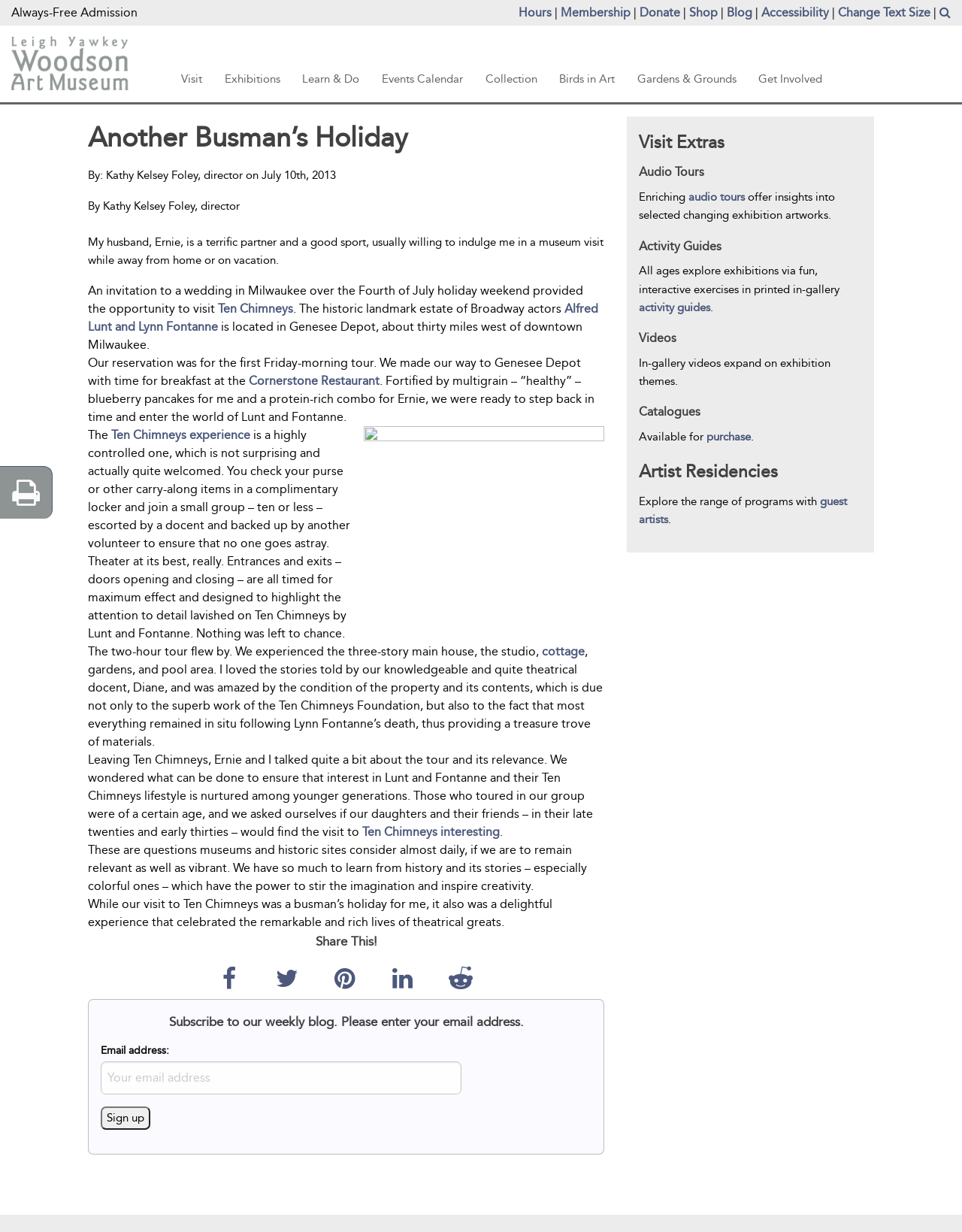Highlight the bounding box coordinates of the region I should click on to meet the following instruction: "Click the 'Blog' link".

[0.755, 0.004, 0.782, 0.016]